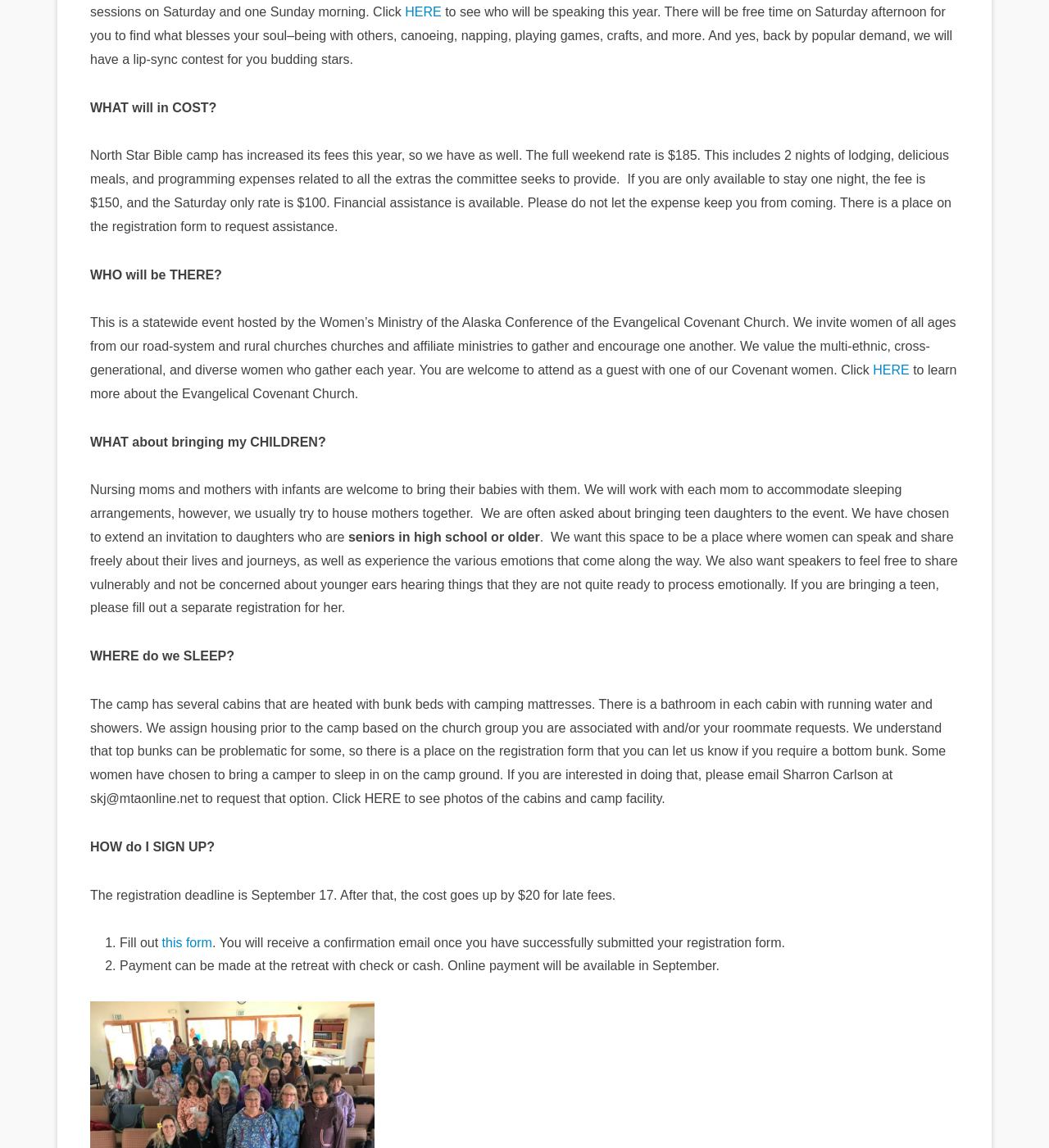Answer the question with a single word or phrase: 
Who can attend the event?

Women of all ages